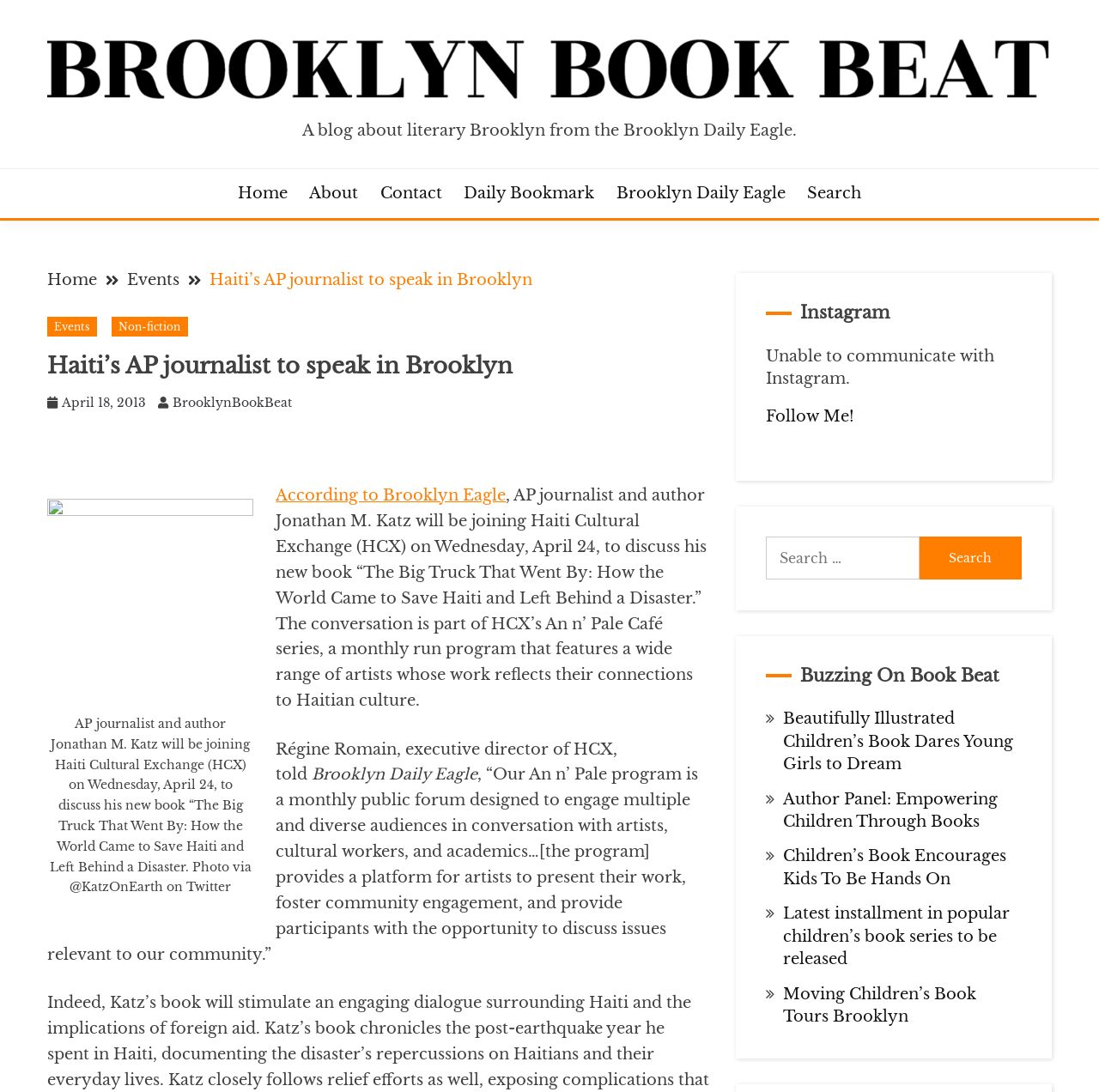Give a one-word or short phrase answer to this question: 
What is the title of the event?

Haiti’s AP journalist to speak in Brooklyn